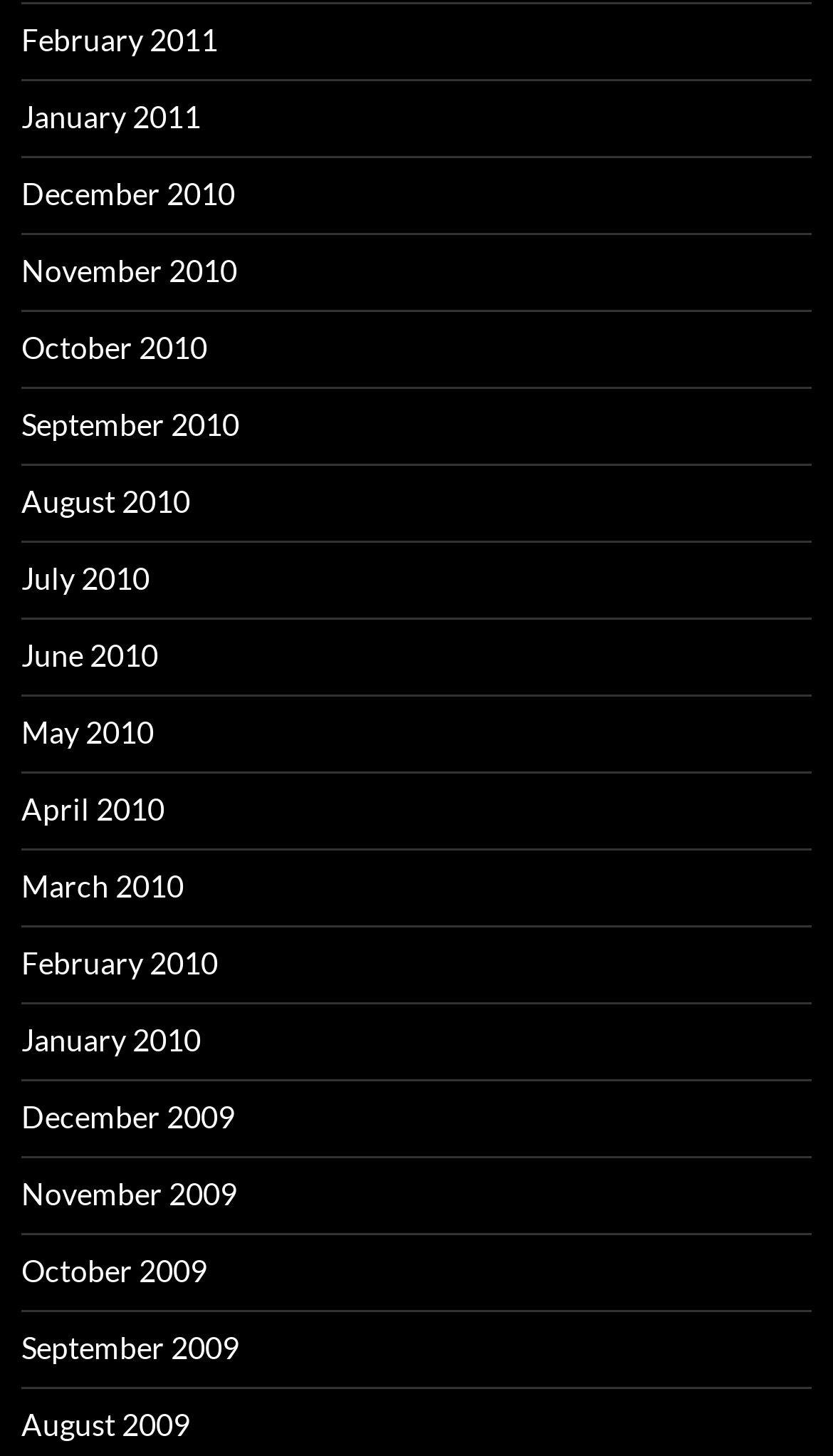Locate the bounding box of the UI element based on this description: "November 2010". Provide four float numbers between 0 and 1 as [left, top, right, bottom].

[0.026, 0.173, 0.285, 0.198]